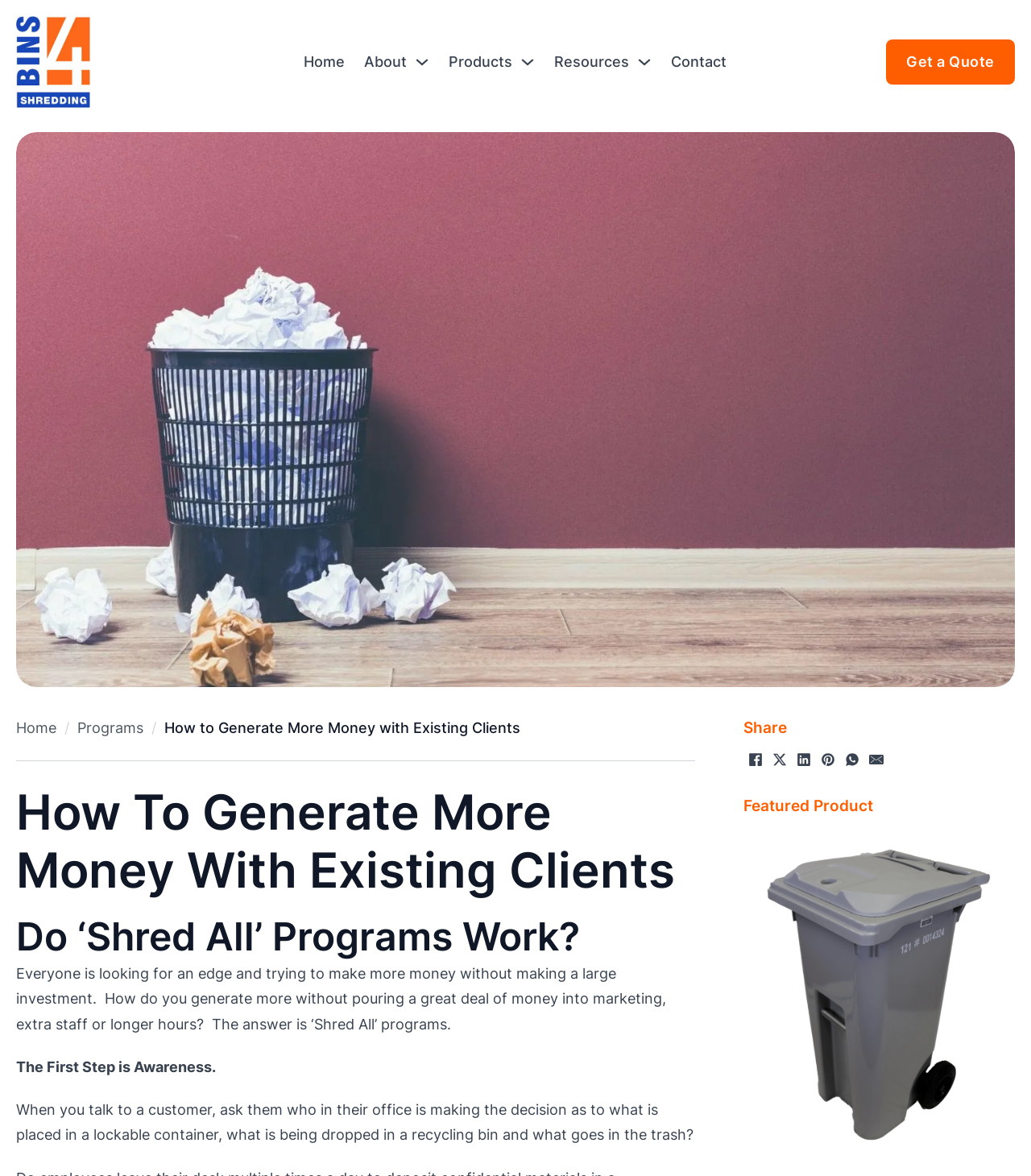Please provide a brief answer to the following inquiry using a single word or phrase:
How many social media platforms are available for sharing?

5